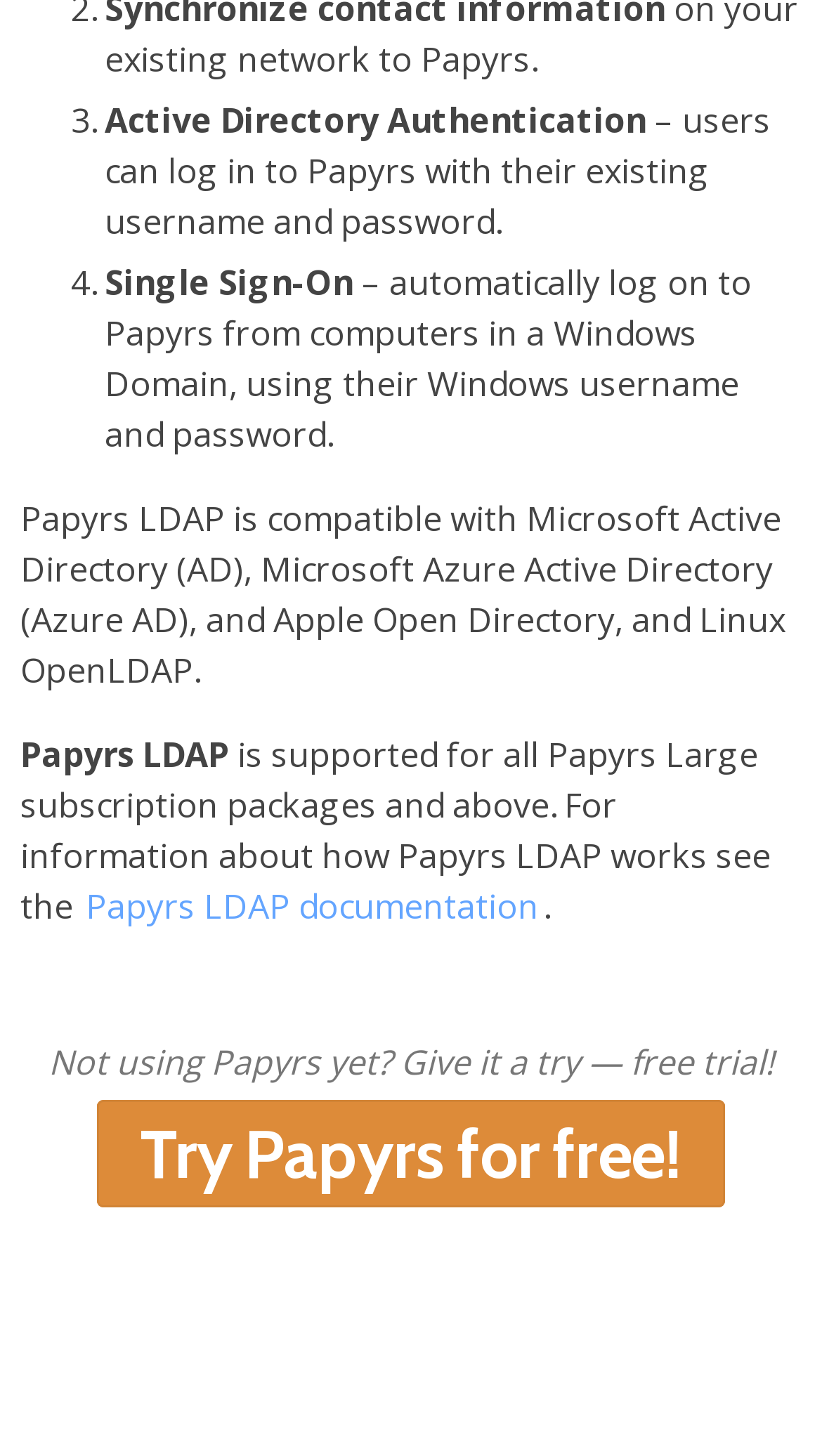Refer to the image and provide an in-depth answer to the question:
What is required to use Papyrs LDAP?

The webpage states that Papyrs LDAP is supported for all Papyrs Large subscription packages and above, as mentioned in the StaticText element with bounding box coordinates [0.025, 0.503, 0.938, 0.639].